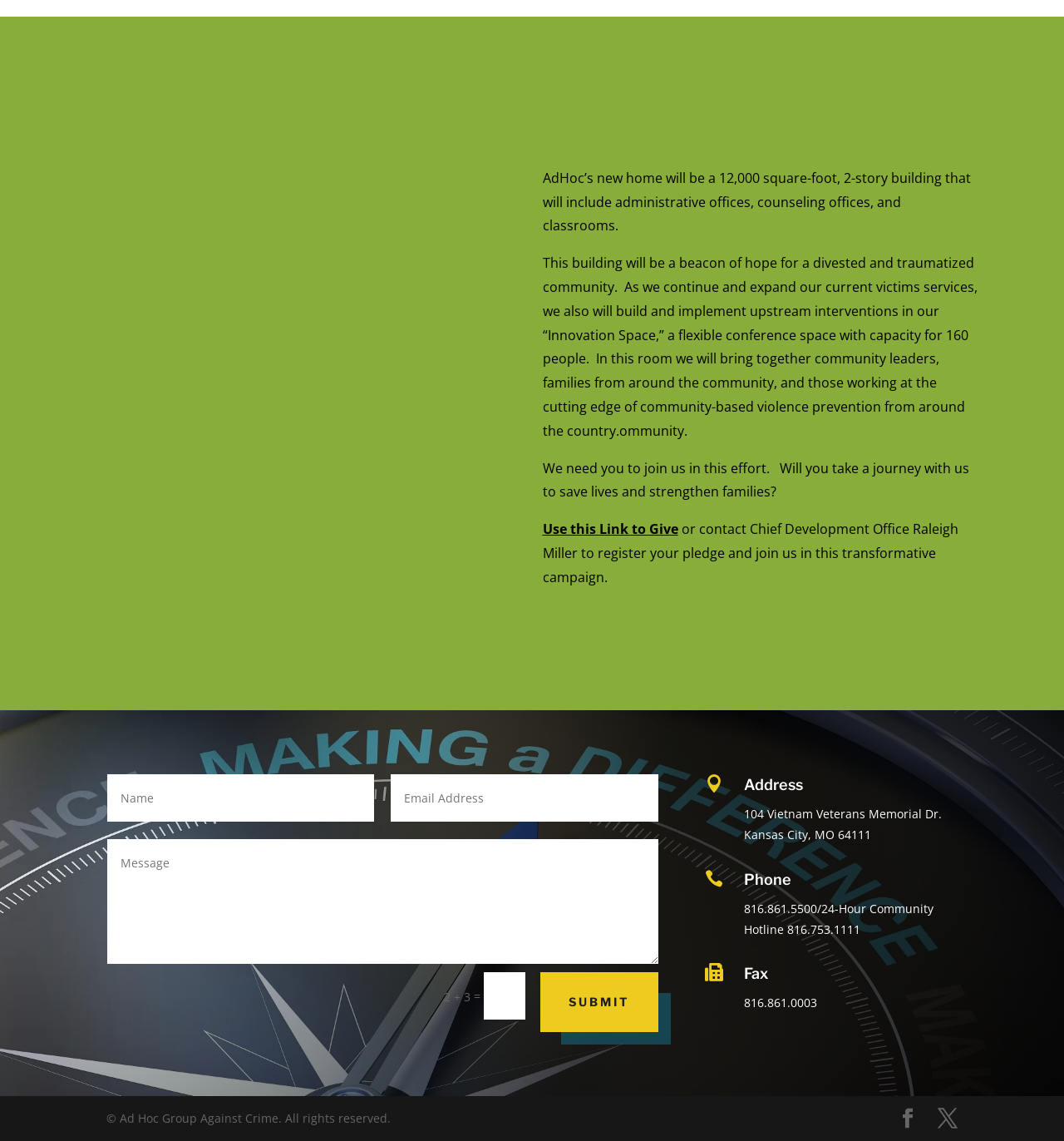Given the description: "Use this Link to Give", determine the bounding box coordinates of the UI element. The coordinates should be formatted as four float numbers between 0 and 1, [left, top, right, bottom].

[0.51, 0.456, 0.637, 0.472]